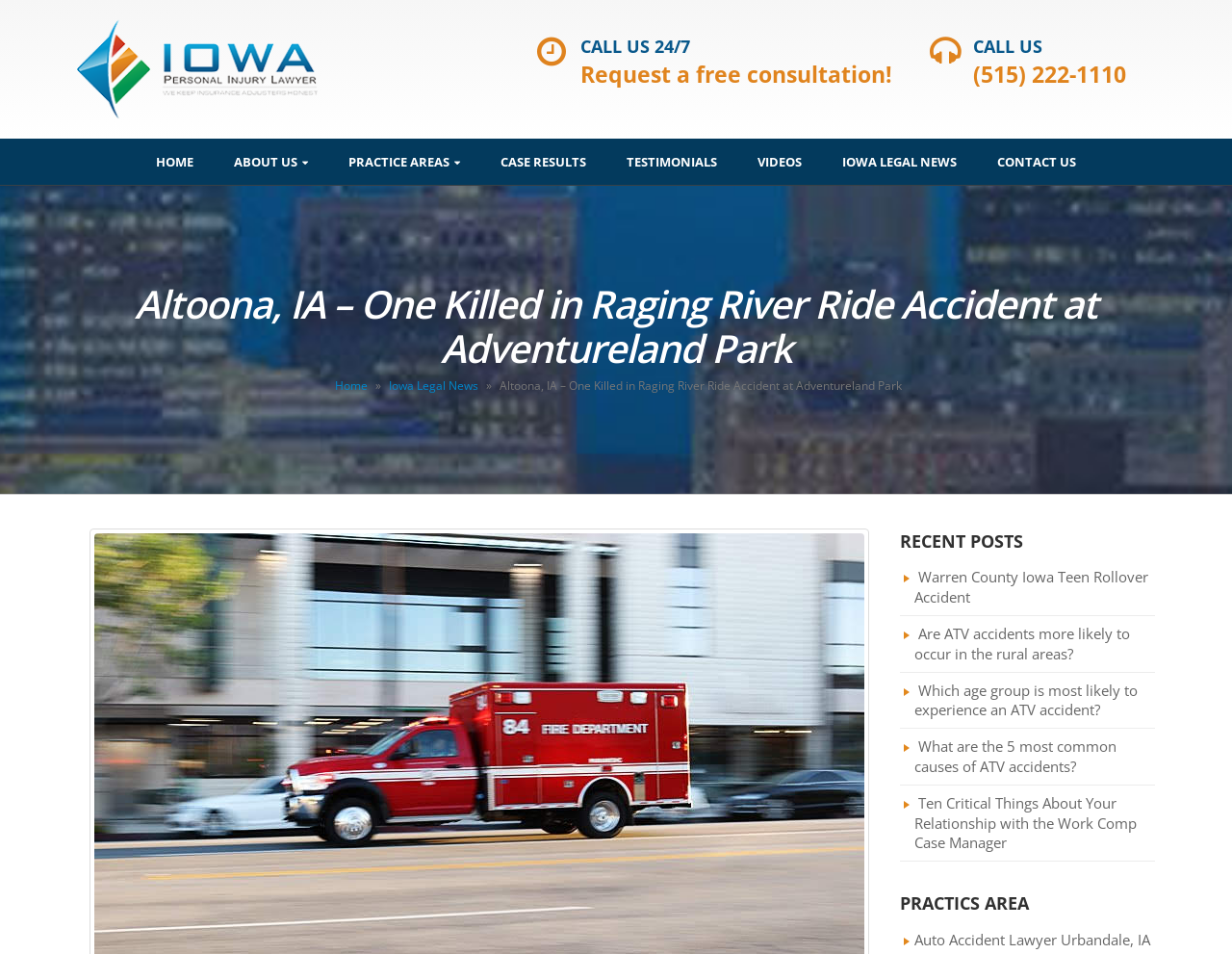Can you find the bounding box coordinates for the UI element given this description: "Auto Accident Lawyer Urbandale, IA"? Provide the coordinates as four float numbers between 0 and 1: [left, top, right, bottom].

[0.742, 0.975, 0.934, 0.995]